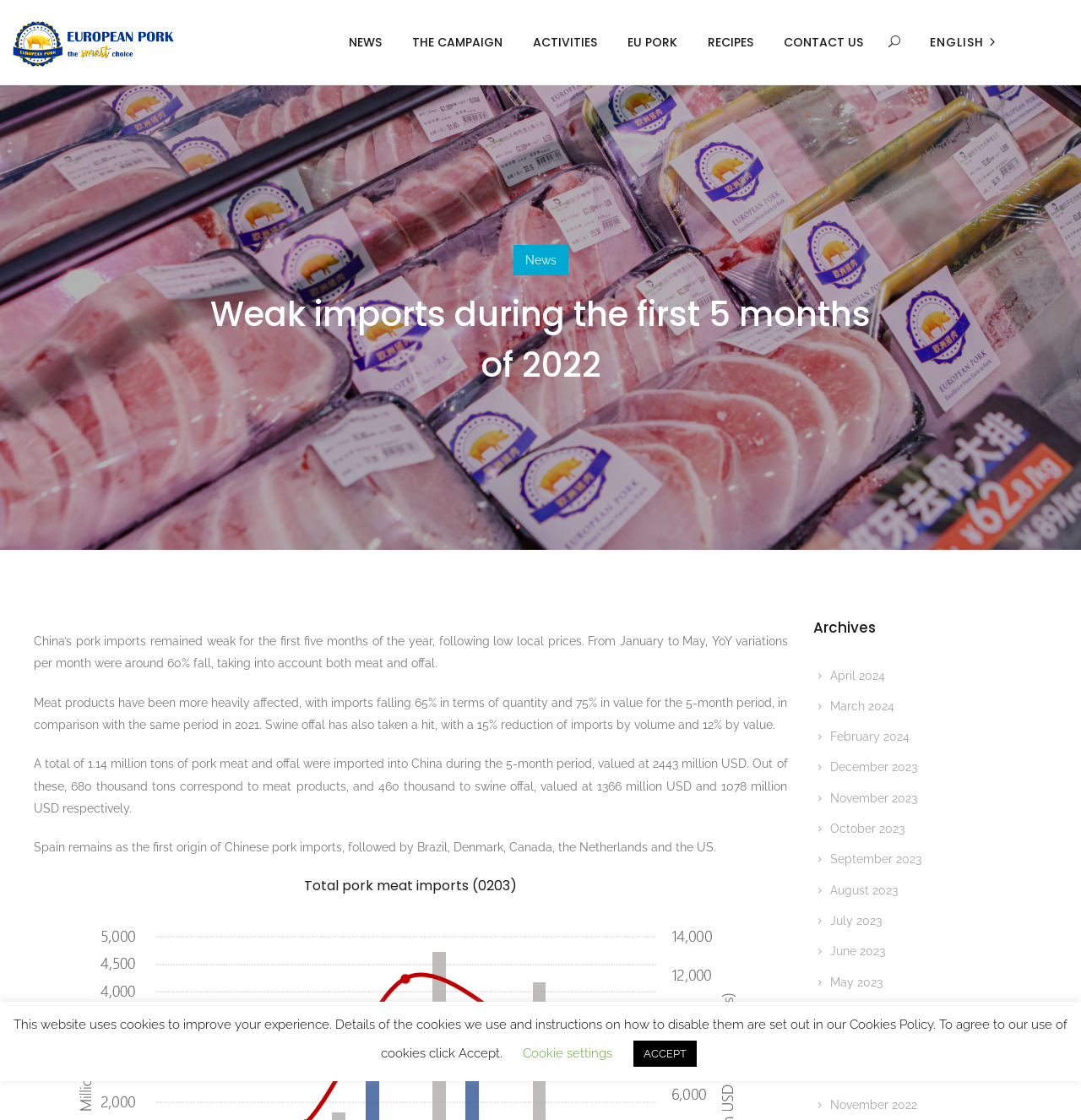Describe in detail what you see on the webpage.

The webpage appears to be a news article or blog post from the European Pork website. At the top, there is a logo and a navigation menu with links to different sections of the website, including "NEWS", "THE CAMPAIGN", "ACTIVITIES", "EU PORK", "RECIPES", and "CONTACT US". 

Below the navigation menu, there is a table with a heading "Weak imports during the first 5 months of 2022" and a link to "News". The main content of the article is divided into four paragraphs, which discuss China's pork imports, including the decline in imports, the impact on meat products and swine offal, and the top countries of origin for Chinese pork imports.

To the right of the main content, there is a section with a heading "Archives" and a list of links to news articles from different months, ranging from April 2024 to December 2022.

At the bottom of the page, there is a notice about the website's use of cookies, with a link to the Cookies Policy and buttons to adjust cookie settings or accept the use of cookies.